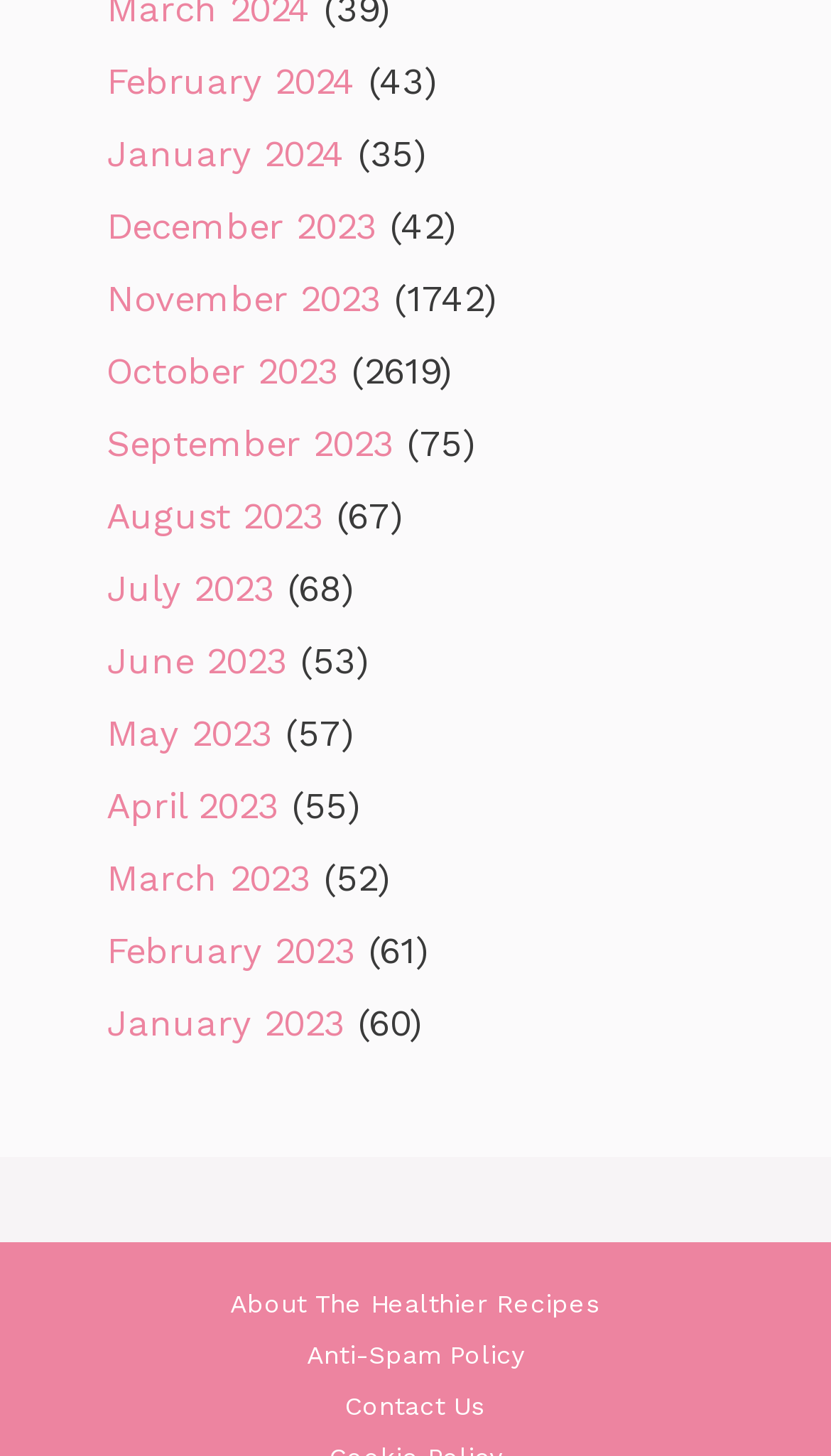Can you identify the bounding box coordinates of the clickable region needed to carry out this instruction: 'View January 2024'? The coordinates should be four float numbers within the range of 0 to 1, stated as [left, top, right, bottom].

[0.128, 0.091, 0.415, 0.12]